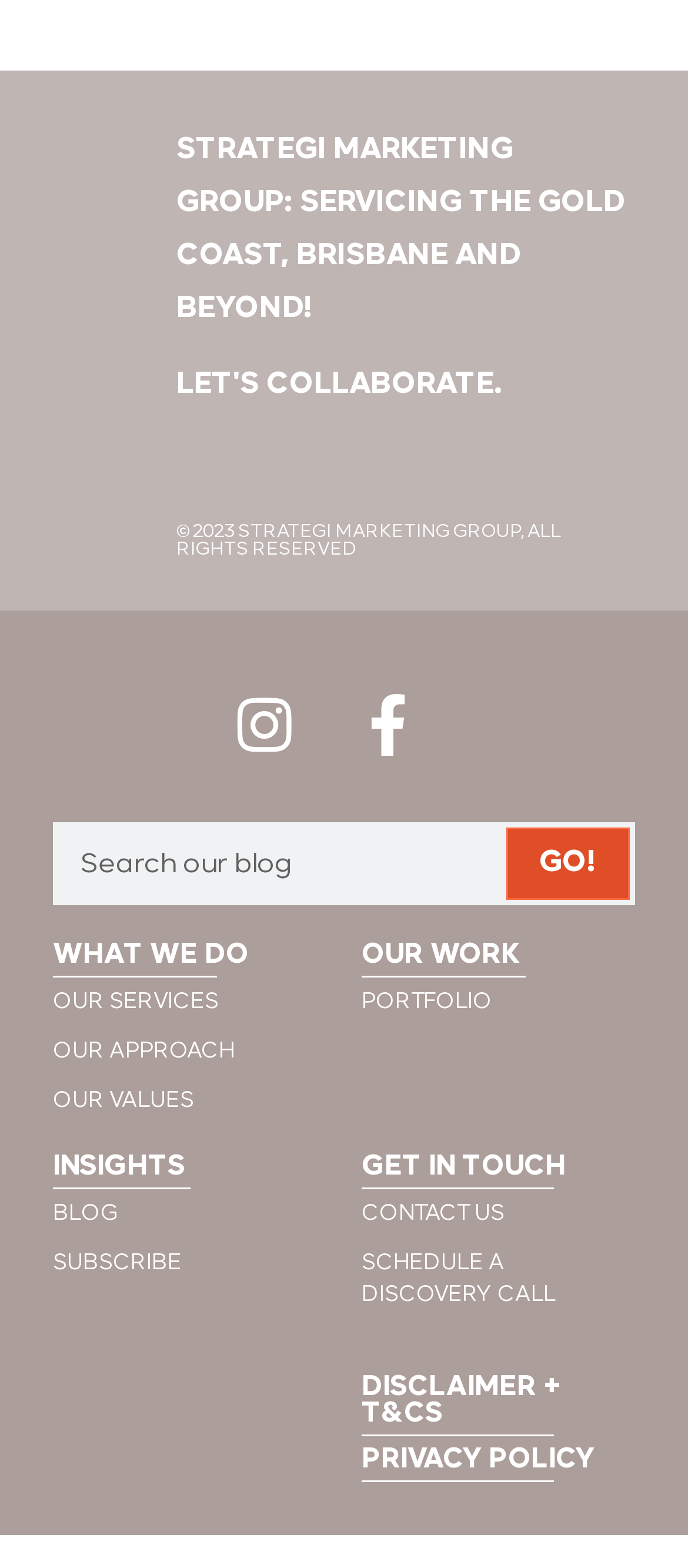Answer the question using only a single word or phrase: 
What is the last section on the webpage?

DISCLAIMER + T&CS